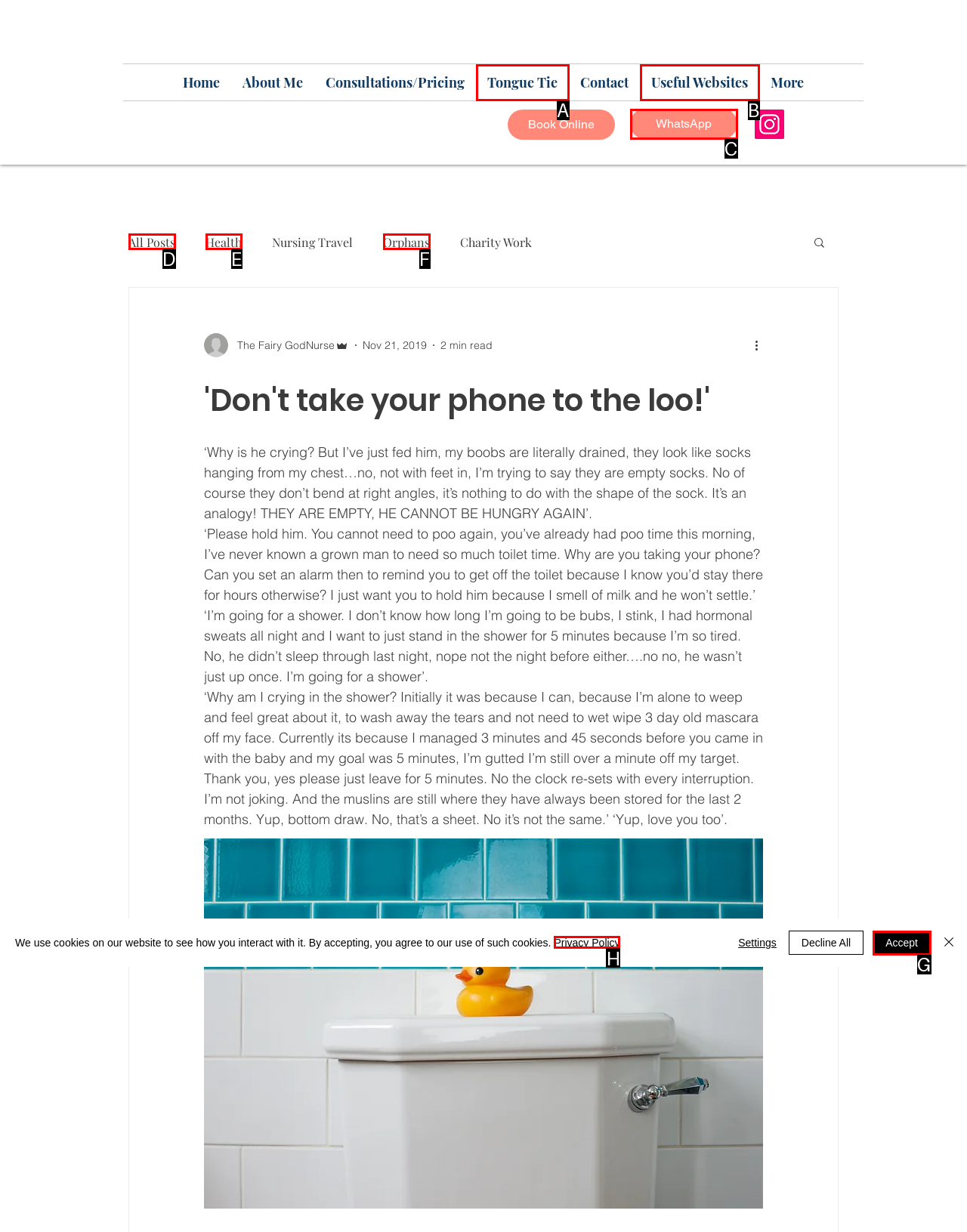Based on the description: WhatsApp, find the HTML element that matches it. Provide your answer as the letter of the chosen option.

C